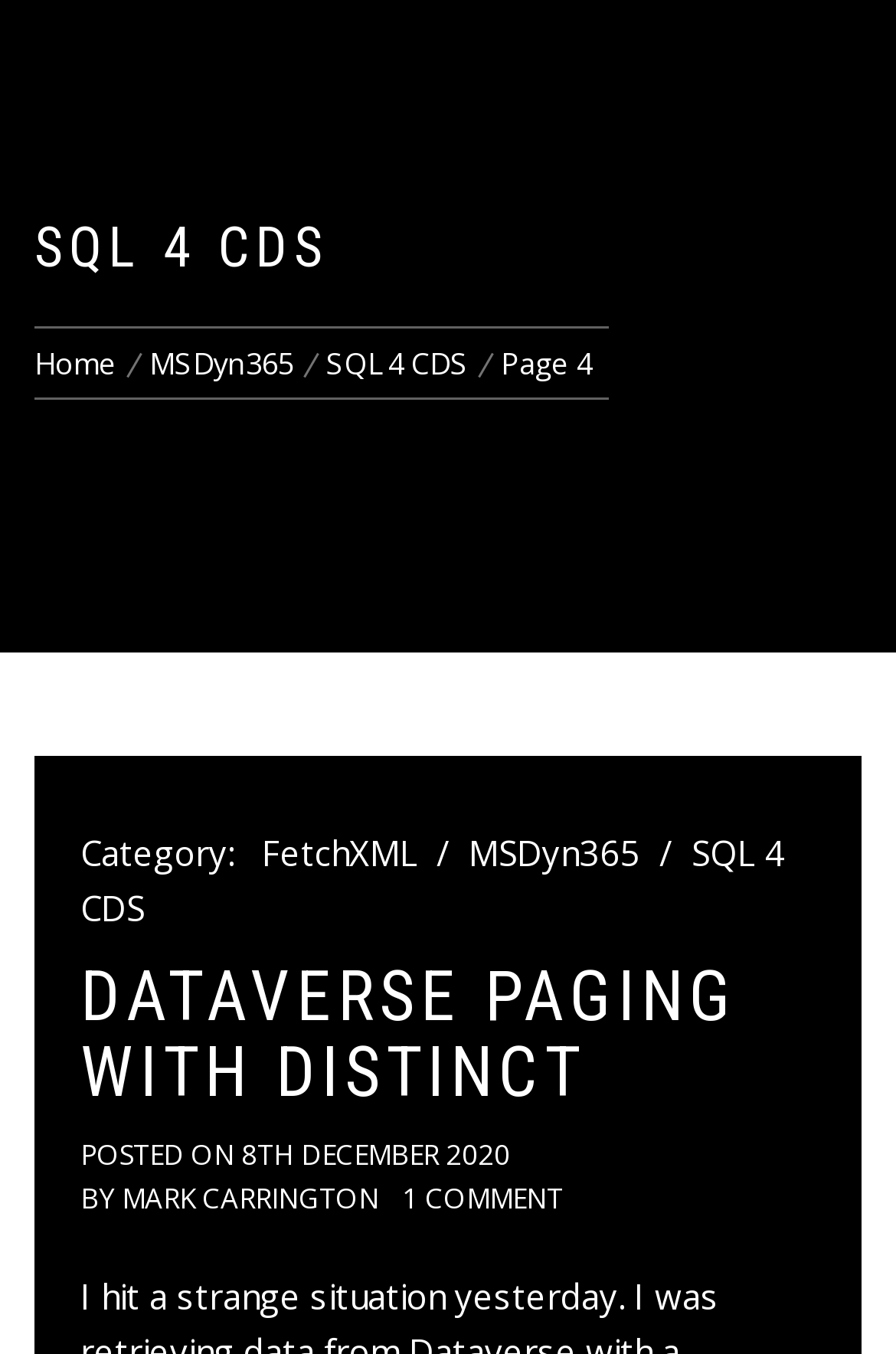Please find the bounding box for the UI element described by: "Dataverse Paging with Distinct".

[0.09, 0.706, 0.823, 0.822]